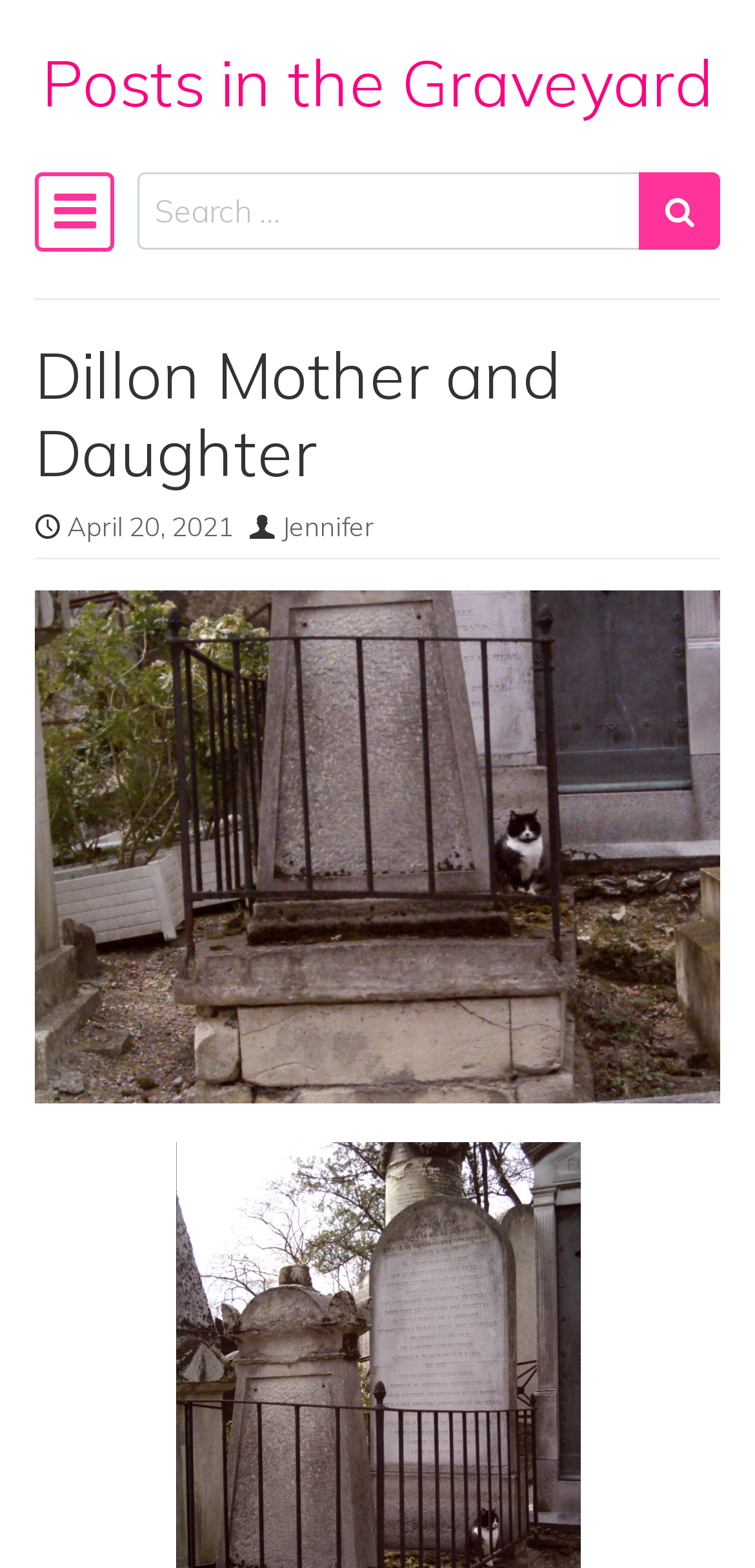Provide the bounding box coordinates for the UI element that is described by this text: "parent_node: Main Navigation aria-label="Toggle navigation"". The coordinates should be in the form of four float numbers between 0 and 1: [left, top, right, bottom].

[0.046, 0.11, 0.152, 0.16]